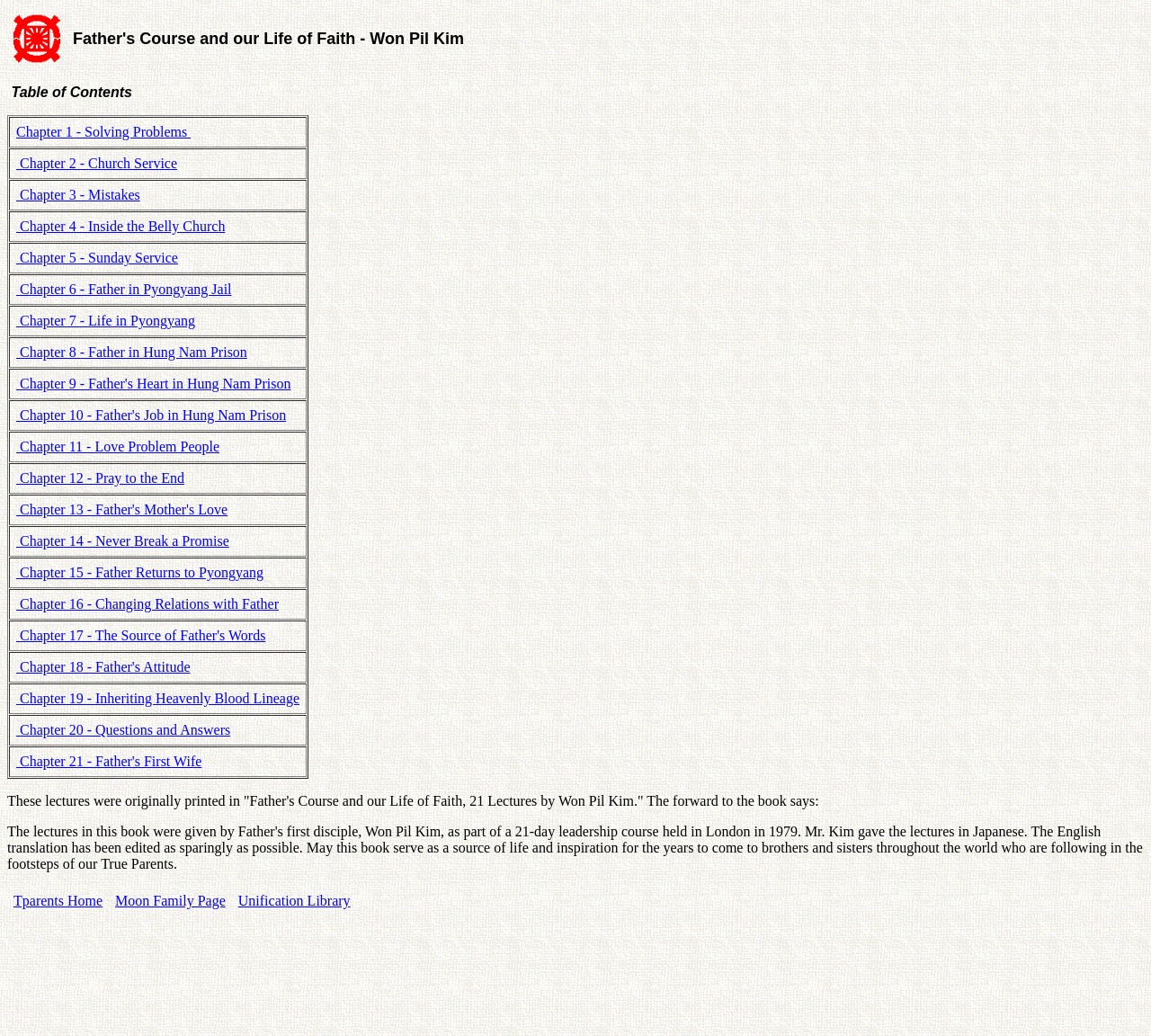Specify the bounding box coordinates of the area to click in order to follow the given instruction: "Go to Facebook page."

None